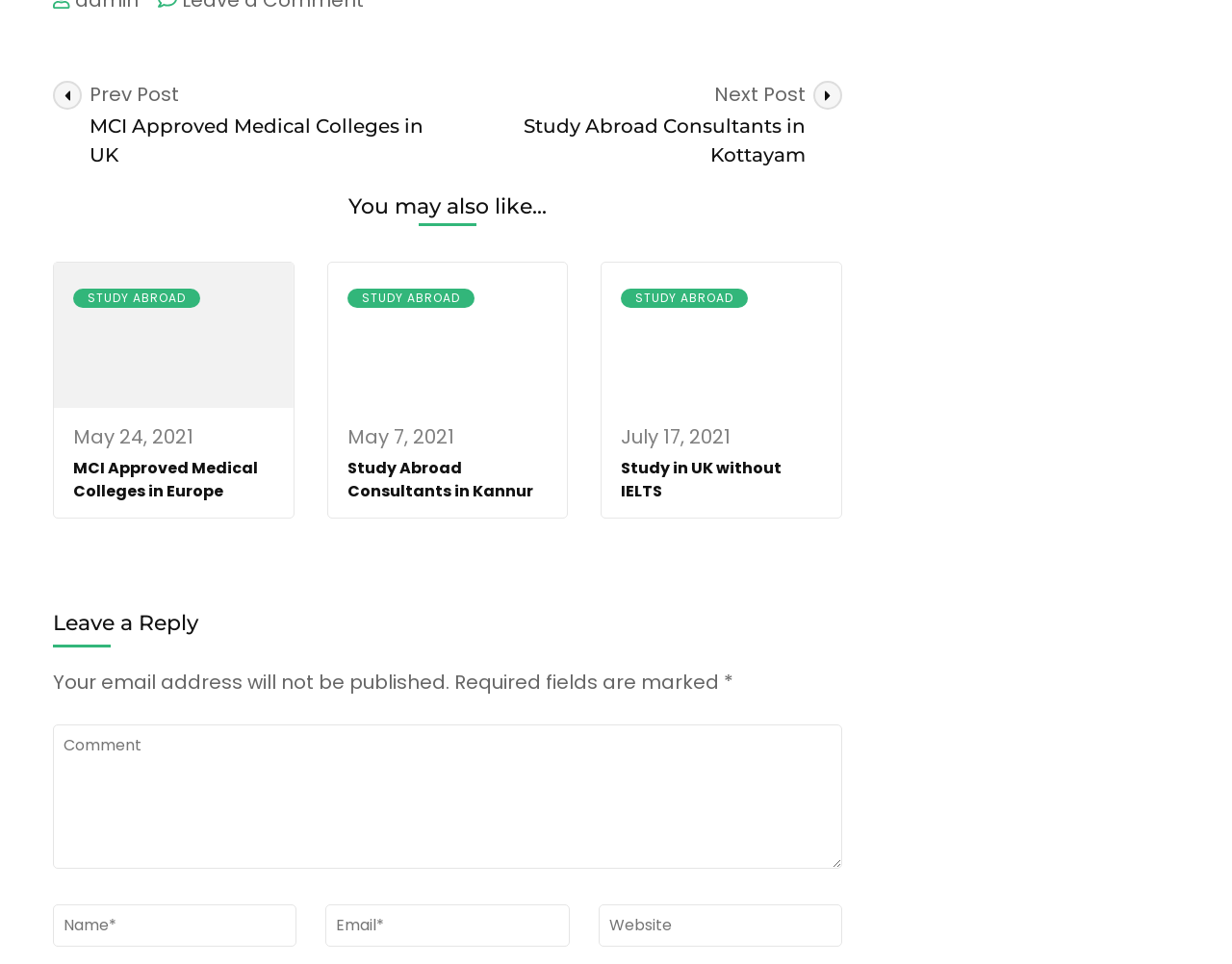Pinpoint the bounding box coordinates of the clickable element needed to complete the instruction: "Explore Animation Studios in Mumbai". The coordinates should be provided as four float numbers between 0 and 1: [left, top, right, bottom].

None